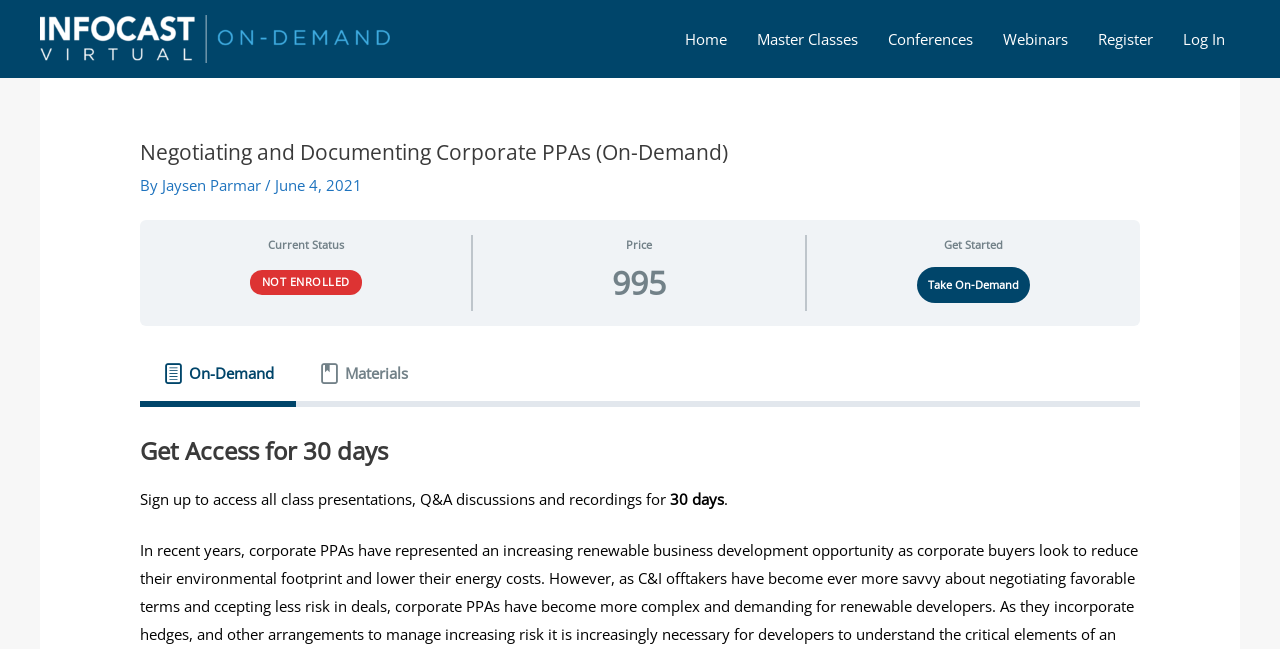Given the element description "Register" in the screenshot, predict the bounding box coordinates of that UI element.

[0.846, 0.0, 0.912, 0.12]